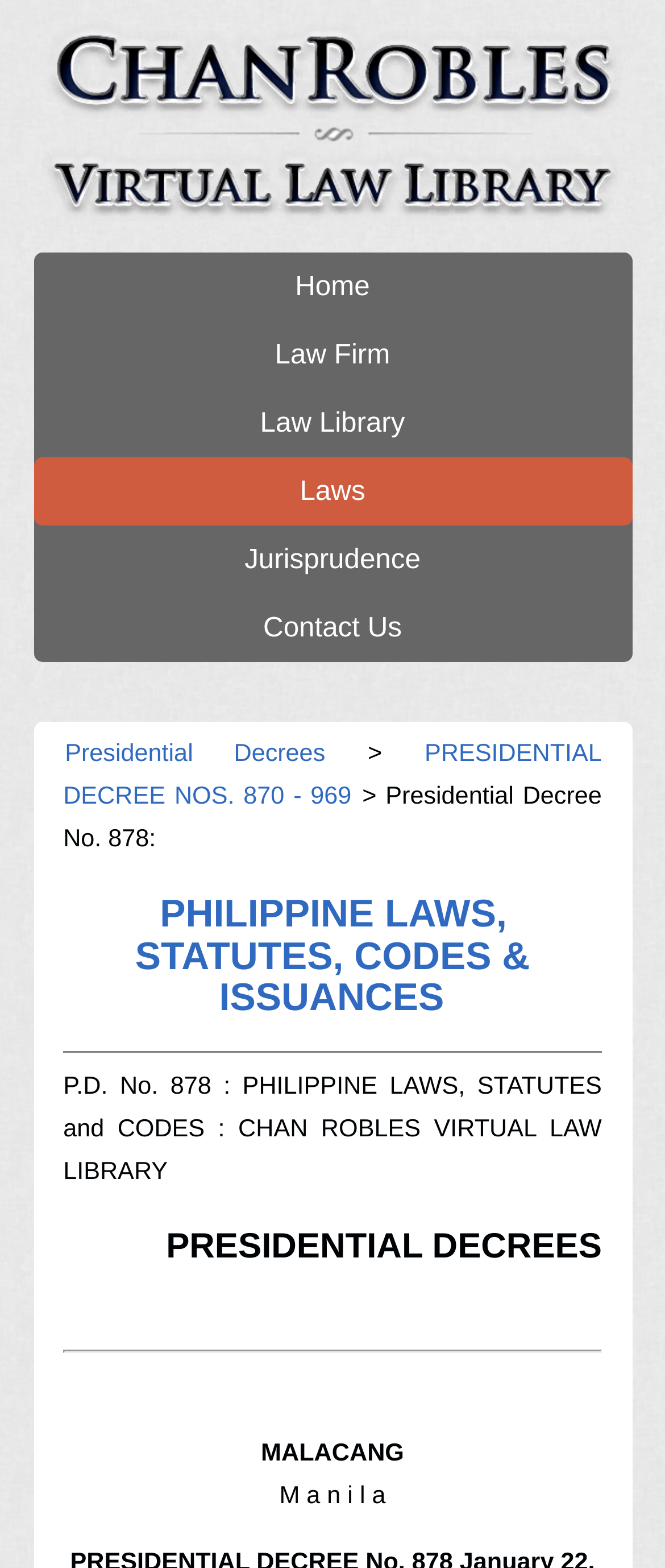Given the description "Law Firm", provide the bounding box coordinates of the corresponding UI element.

[0.05, 0.205, 0.95, 0.248]